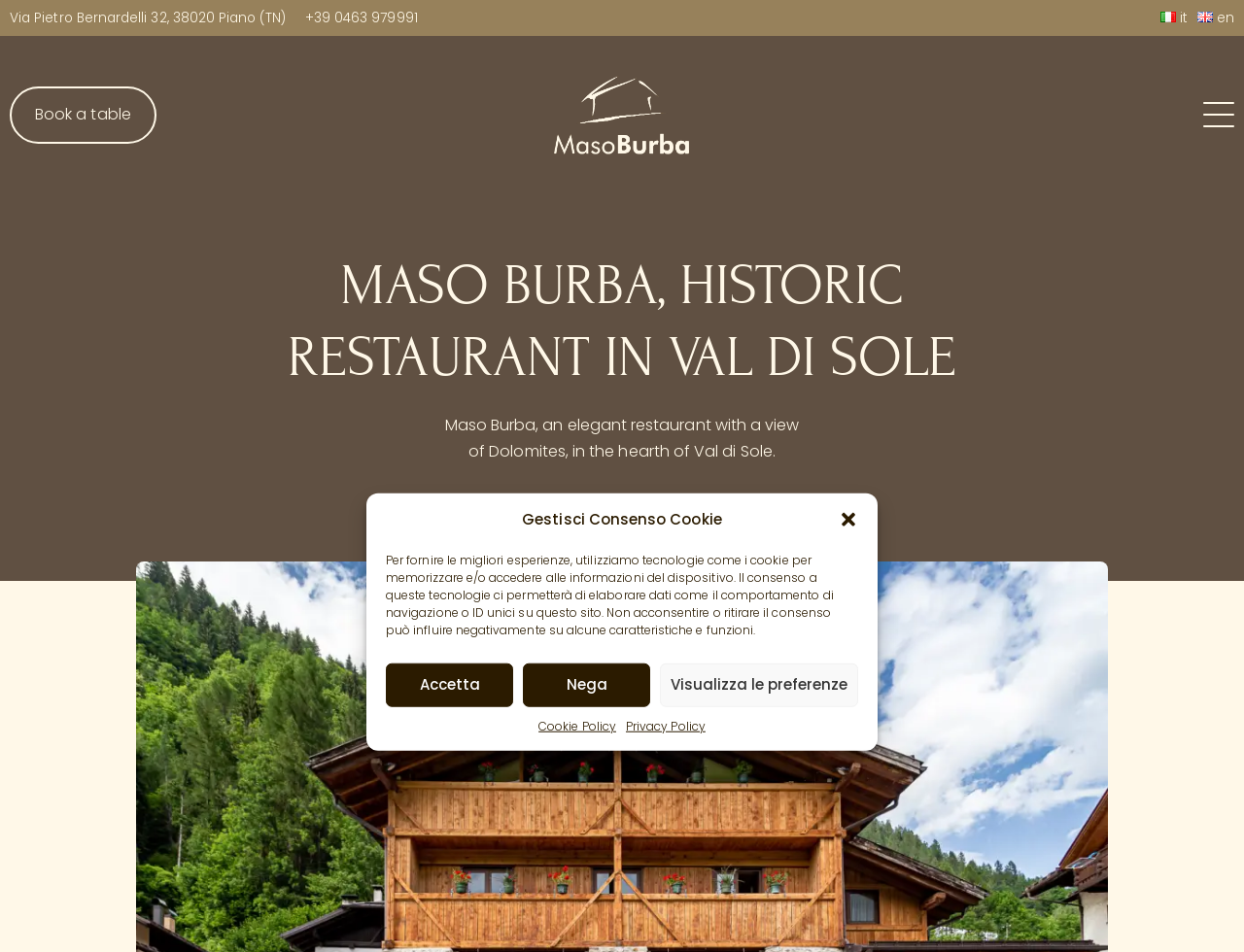Indicate the bounding box coordinates of the element that must be clicked to execute the instruction: "View the restaurant address". The coordinates should be given as four float numbers between 0 and 1, i.e., [left, top, right, bottom].

[0.008, 0.01, 0.23, 0.028]